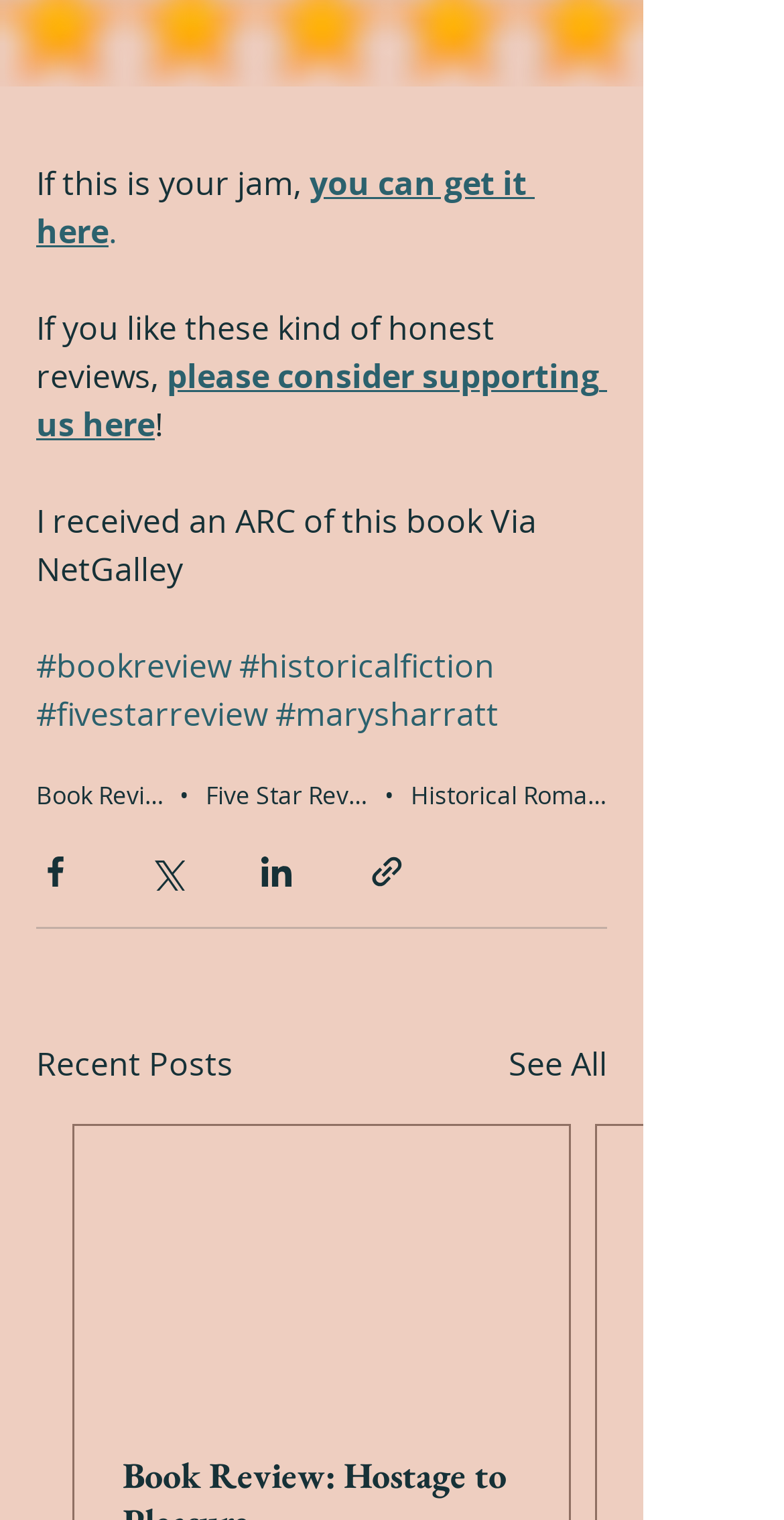What is the section below the book review?
Please use the image to provide an in-depth answer to the question.

The section below the book review can be determined by looking at the heading 'Recent Posts', which indicates that the section is dedicated to showcasing recent posts or articles.